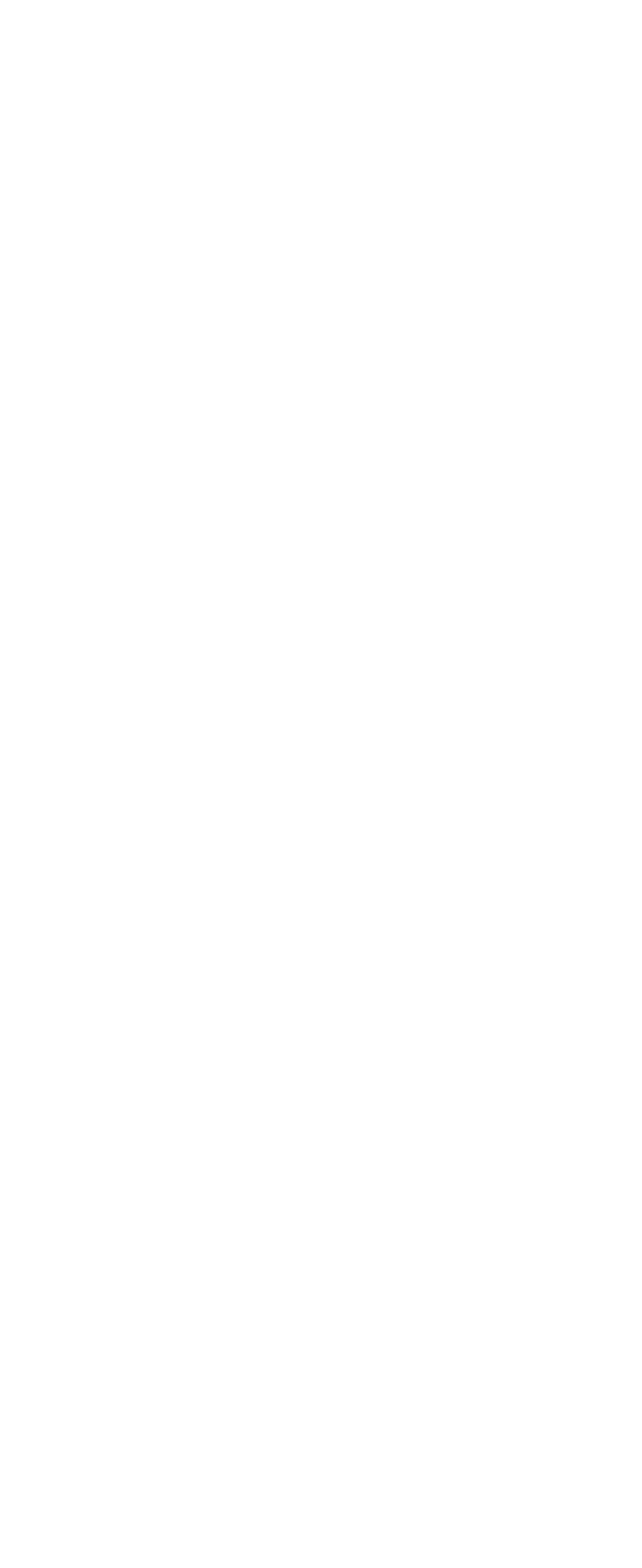Please find the bounding box coordinates of the element that must be clicked to perform the given instruction: "Click on the link about mastering OKR hierarchy". The coordinates should be four float numbers from 0 to 1, i.e., [left, top, right, bottom].

[0.077, 0.672, 0.887, 0.729]